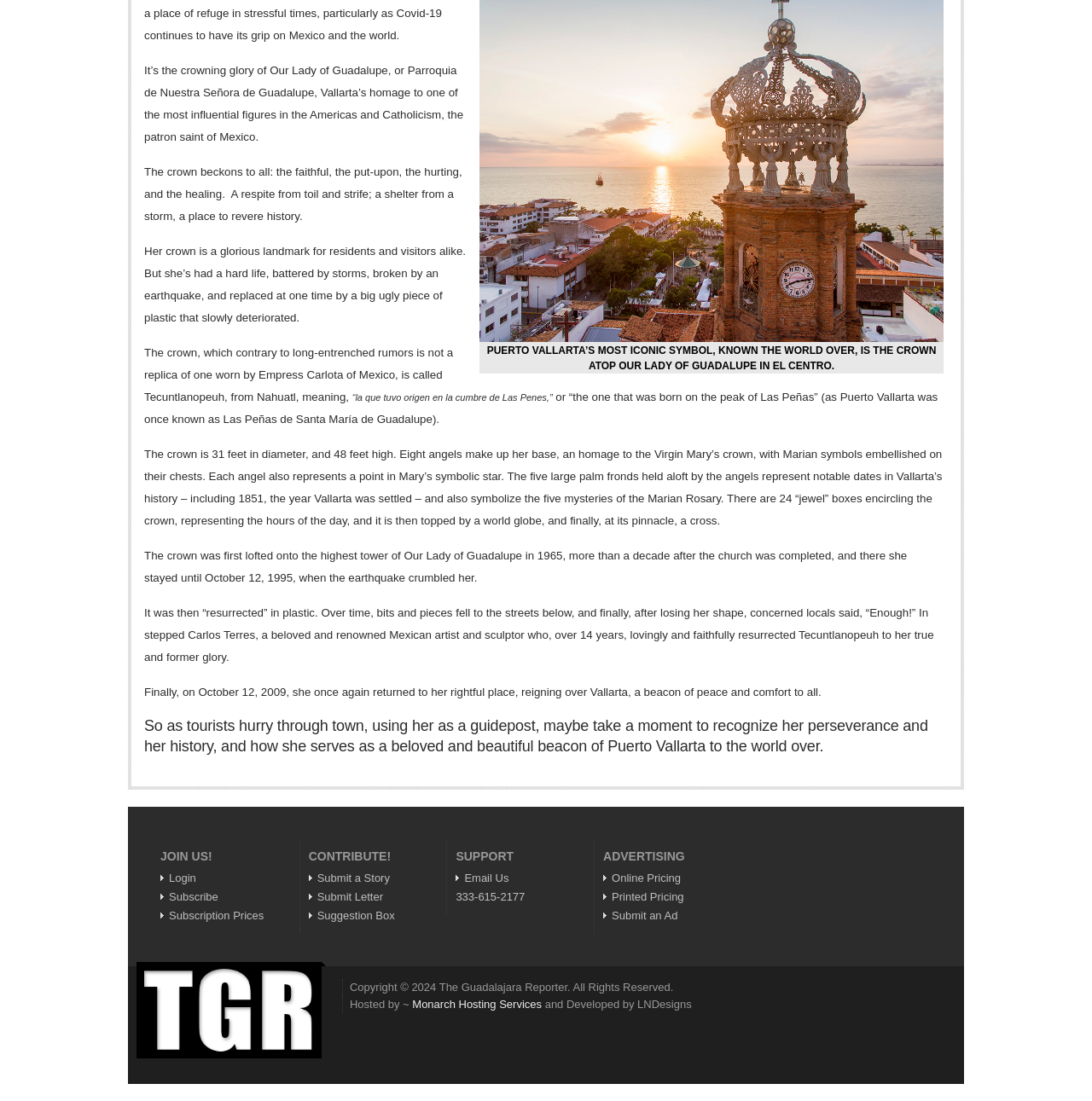Locate the bounding box coordinates of the element that should be clicked to fulfill the instruction: "Submit a Story".

[0.283, 0.792, 0.357, 0.804]